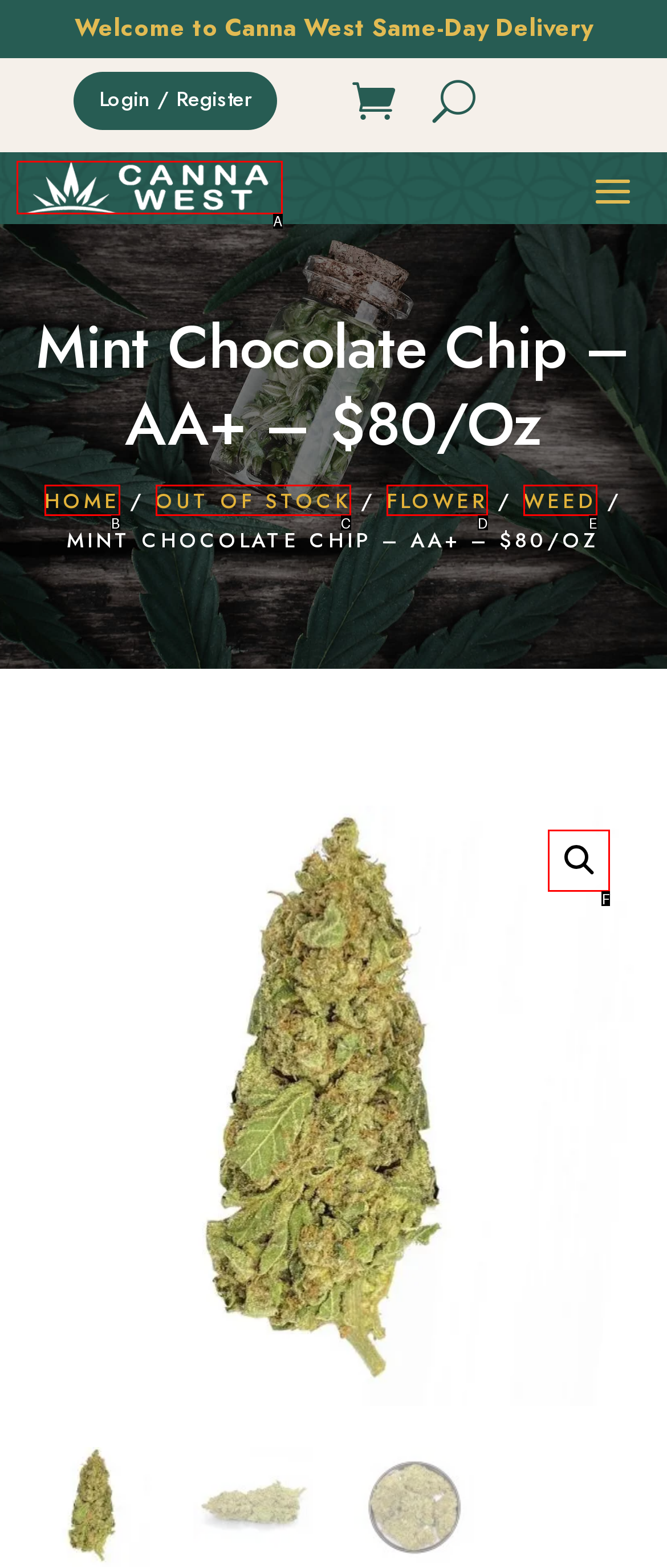Based on the description: weed
Select the letter of the corresponding UI element from the choices provided.

E